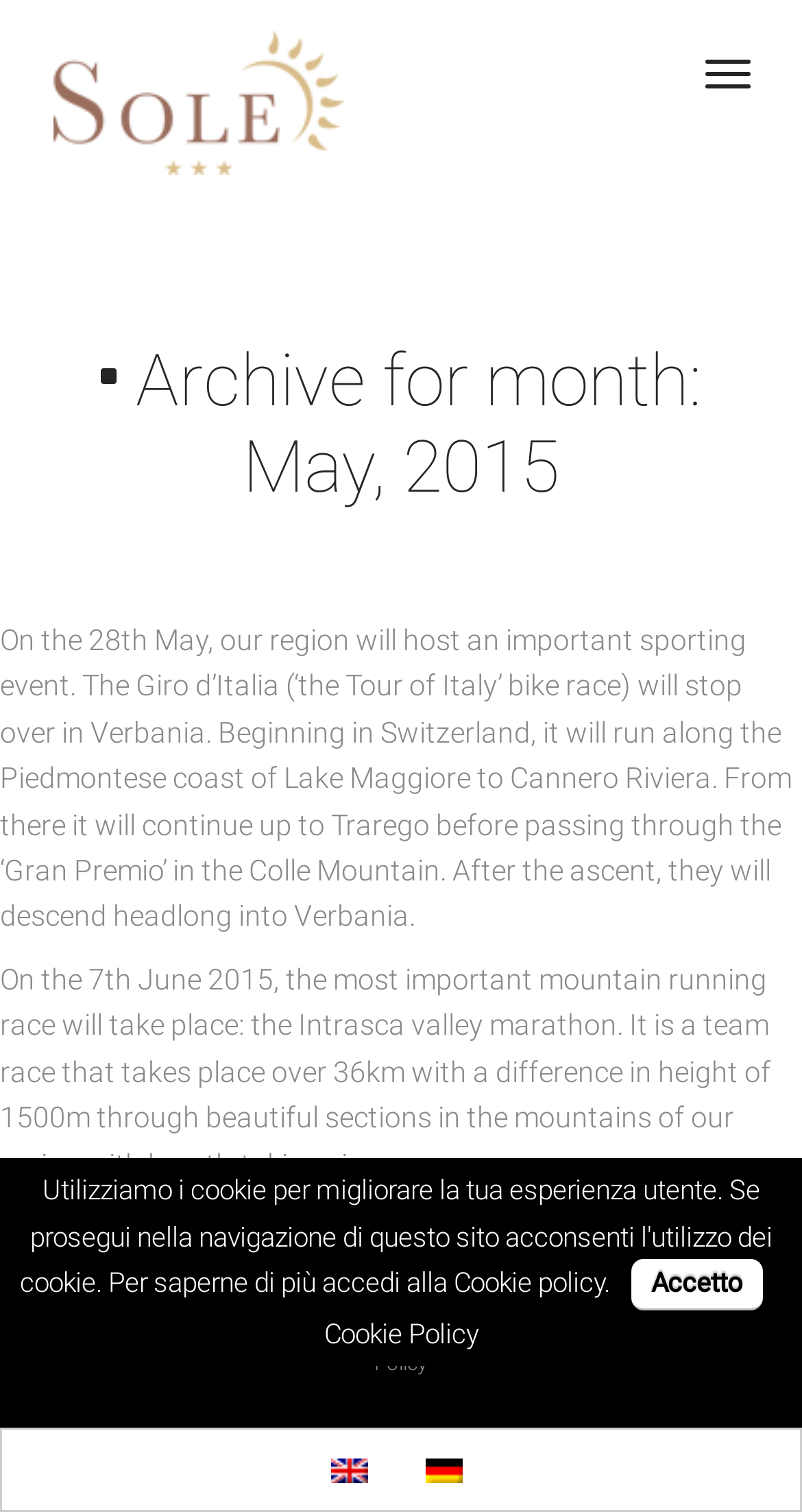How many languages are available on this website?
Please provide a single word or phrase as the answer based on the screenshot.

2